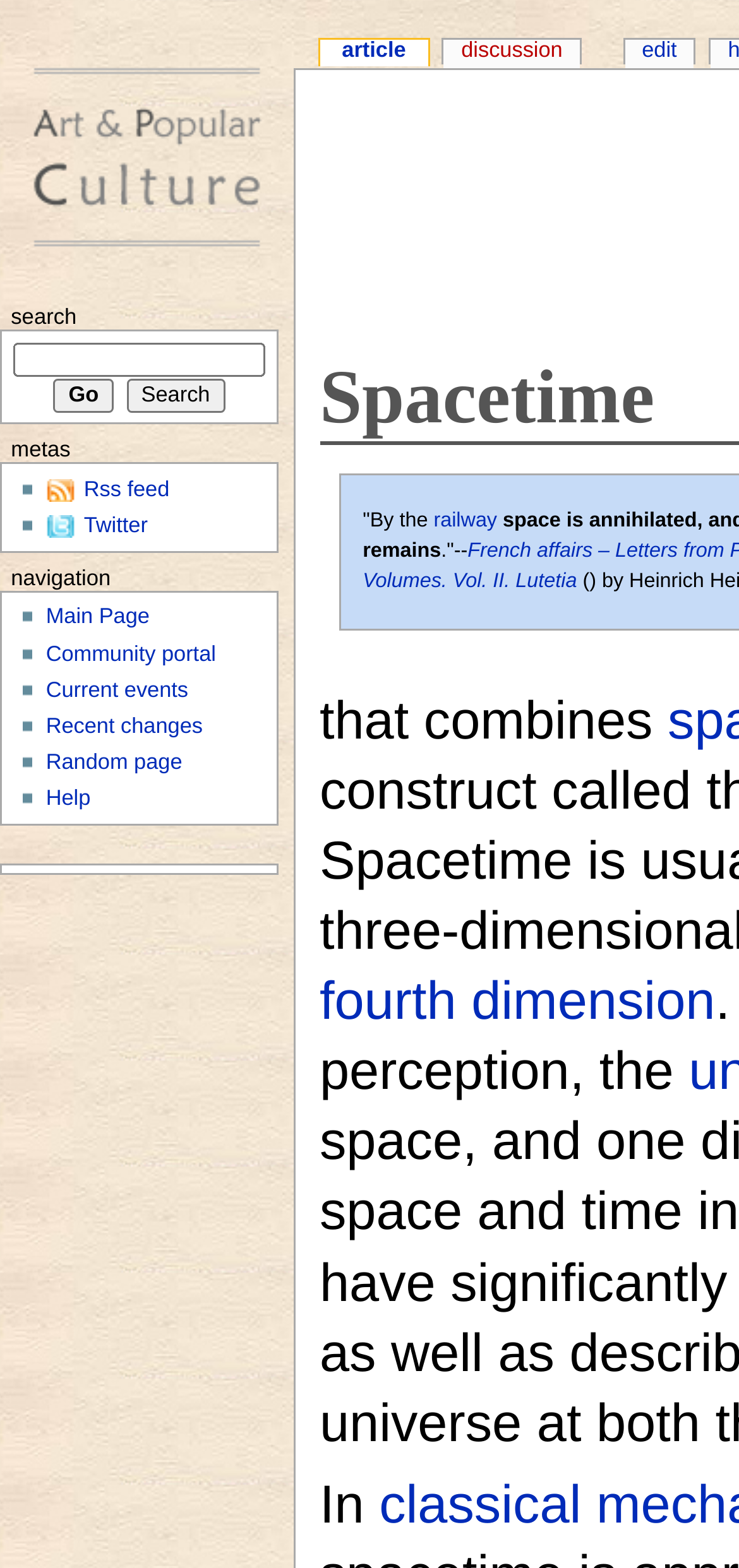Determine the bounding box coordinates of the UI element described below. Use the format (top-left x, top-left y, bottom-right x, bottom-right y) with floating point numbers between 0 and 1: Article

[0.433, 0.025, 0.579, 0.043]